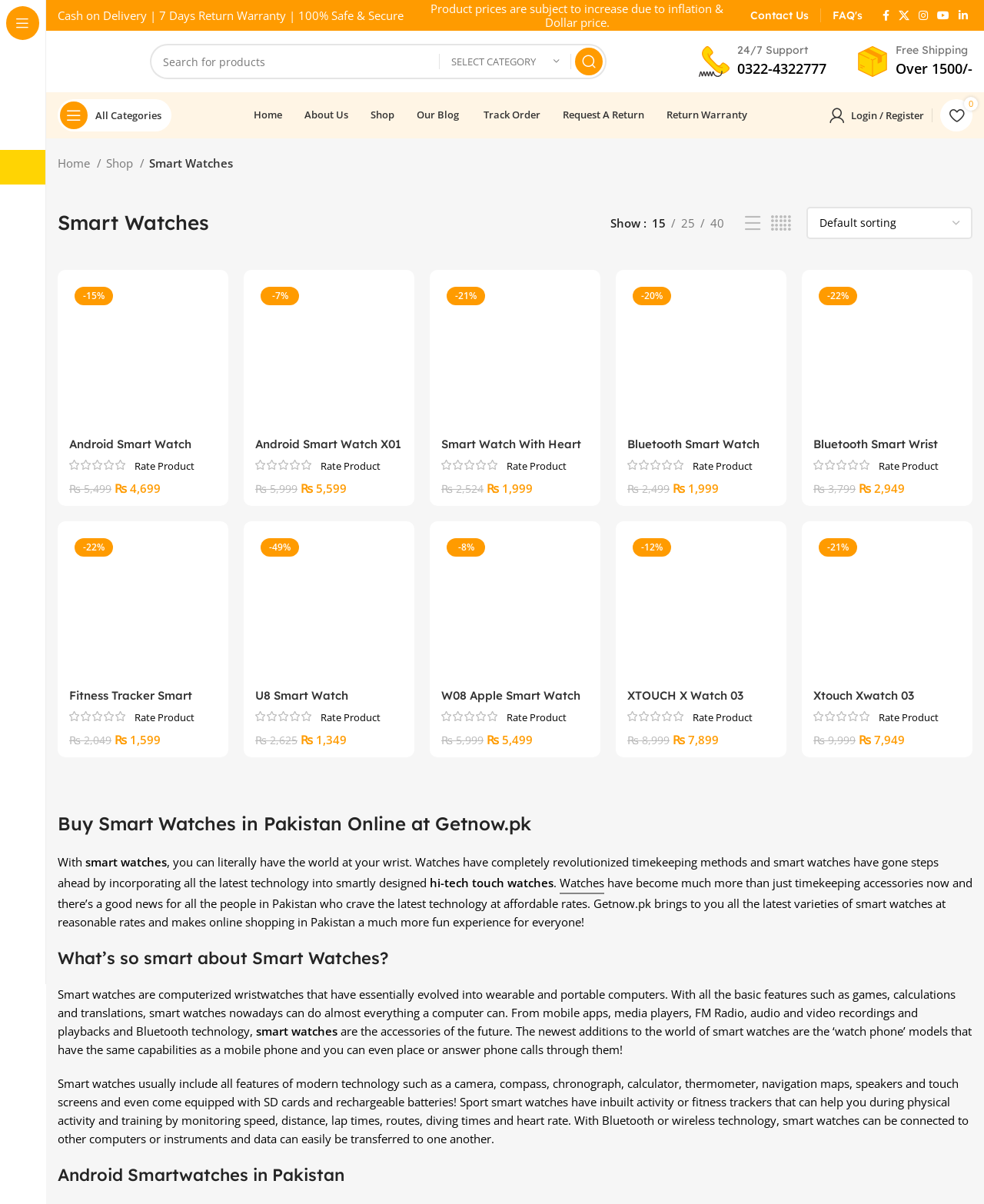Summarize the webpage comprehensively, mentioning all visible components.

This webpage is an e-commerce platform that sells smartwatches in Pakistan. At the top, there is a navigation menu with links to various categories, including "All Categories", "New Year Sale", "Beauty & Health", "Clothing", "Watches", "Electronics", "Household", "Exercise", and "Others". Each category has an accompanying icon.

Below the navigation menu, there is a search bar with a dropdown menu to select a category. The search bar is accompanied by a "Search" button.

On the left side of the page, there are several icons representing top brands. Below these icons, there are four figures with links, possibly representing featured products or promotions.

In the middle of the page, there is a section with a heading "Smart Watches" and a breadcrumb navigation showing the current location as "Home > Shop > Smart Watches". Below this, there are several links to filter the products by the number of items per page, and a dropdown menu to sort the products by various criteria.

The main content of the page is a list of smartwatch products, each with a link to the product details. The products are displayed in a grid layout, with multiple rows and columns.

At the bottom of the page, there are several sections, including a section with contact information, a section with social media links, and a section with links to the website's FAQ, return policy, and other information.

On the right side of the page, there is a section with a heading "24/7 Support" and a phone number, as well as a section with a heading "Free Shipping" and a condition for free shipping.